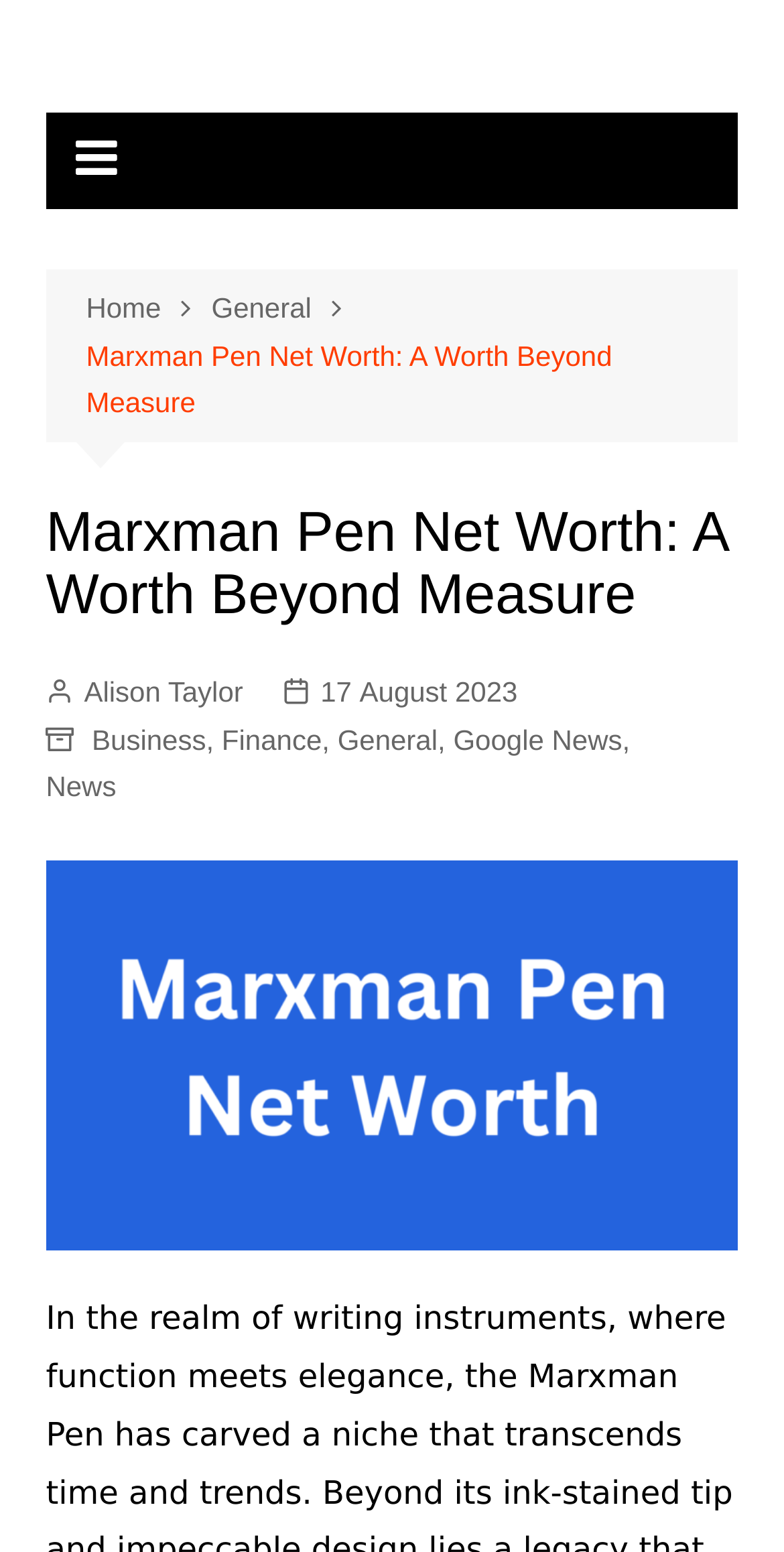Given the description "17 August 2023", determine the bounding box of the corresponding UI element.

[0.36, 0.431, 0.66, 0.46]